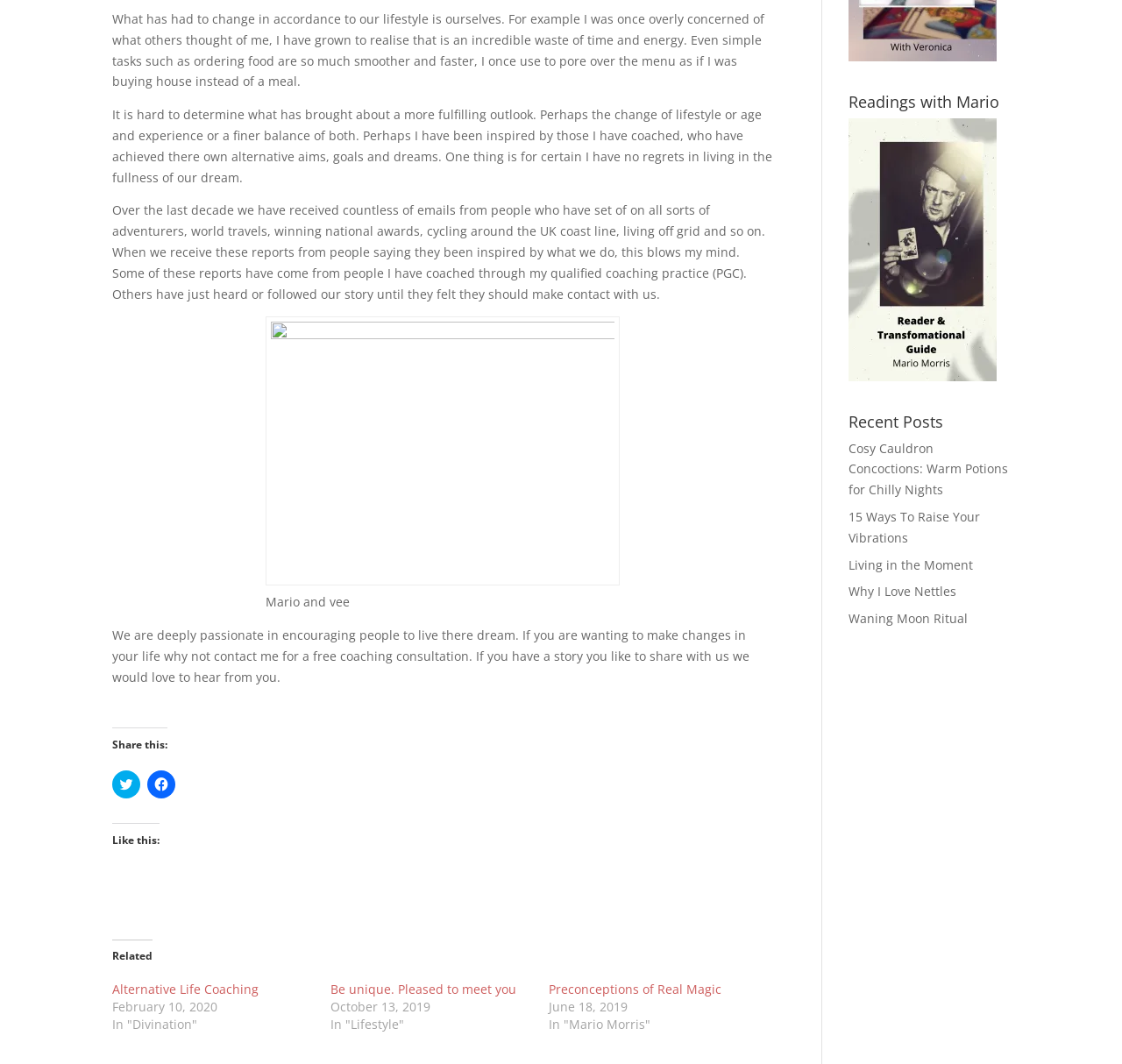Locate the UI element that matches the description Alternative Life Coaching in the webpage screenshot. Return the bounding box coordinates in the format (top-left x, top-left y, bottom-right x, bottom-right y), with values ranging from 0 to 1.

[0.1, 0.921, 0.23, 0.937]